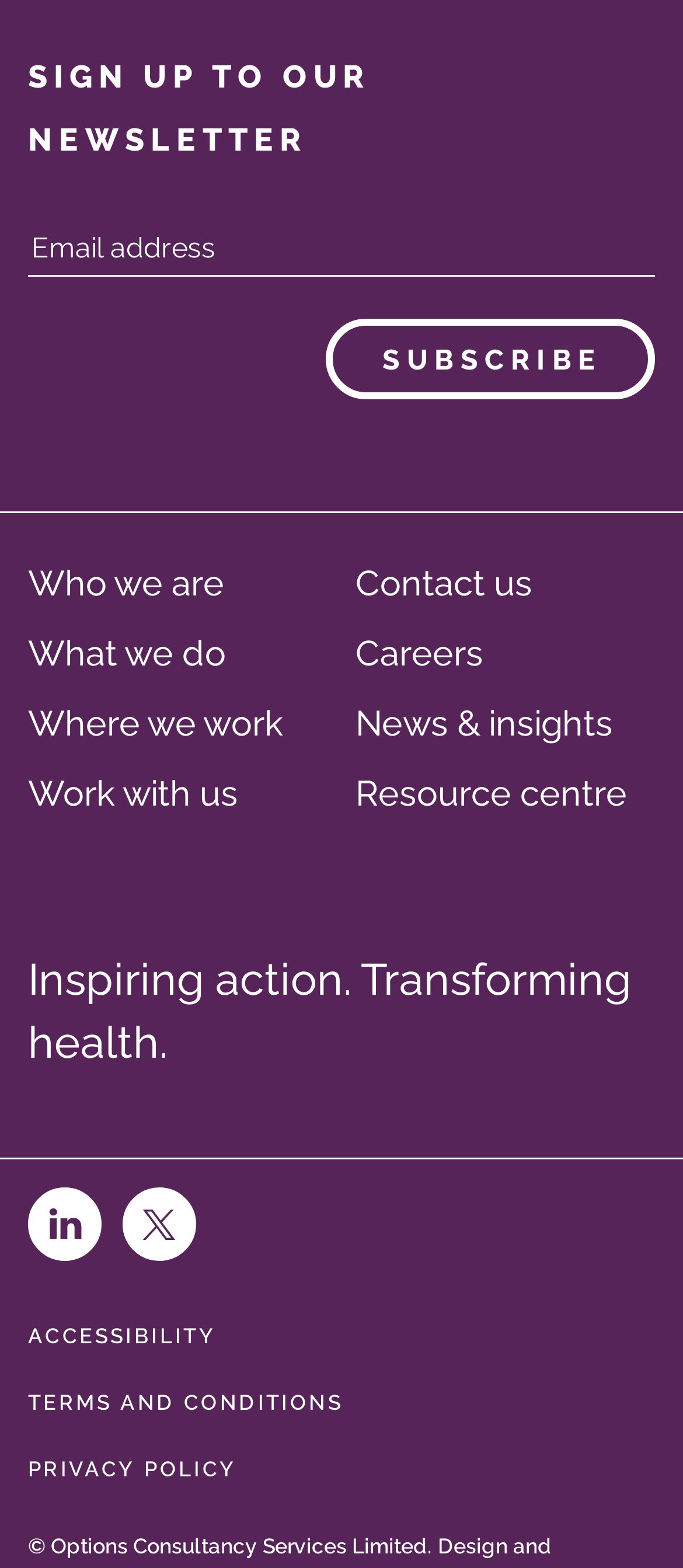What is the purpose of the textbox?
Based on the screenshot, respond with a single word or phrase.

Email address